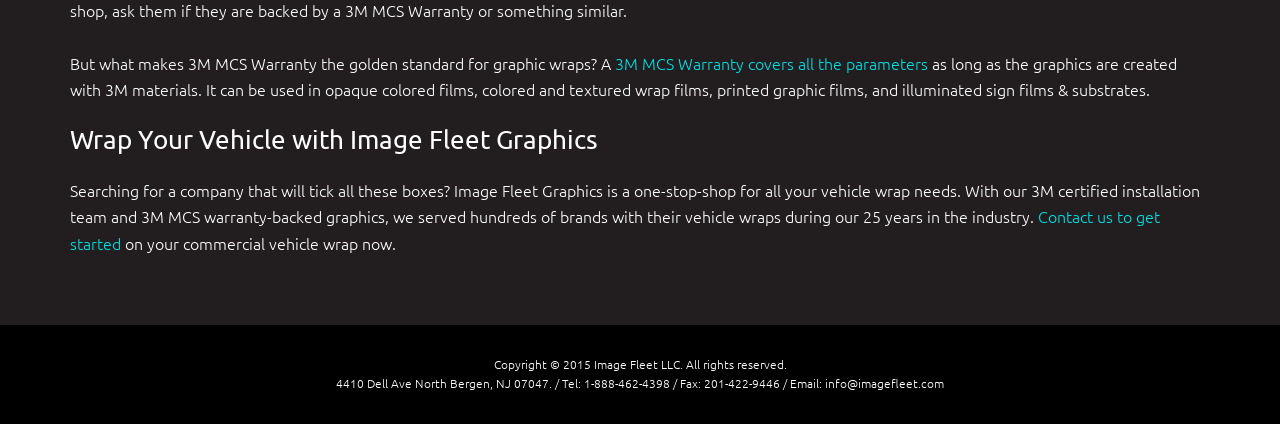Provide the bounding box coordinates of the UI element that matches the description: "Contact us to get started".

[0.055, 0.484, 0.906, 0.598]